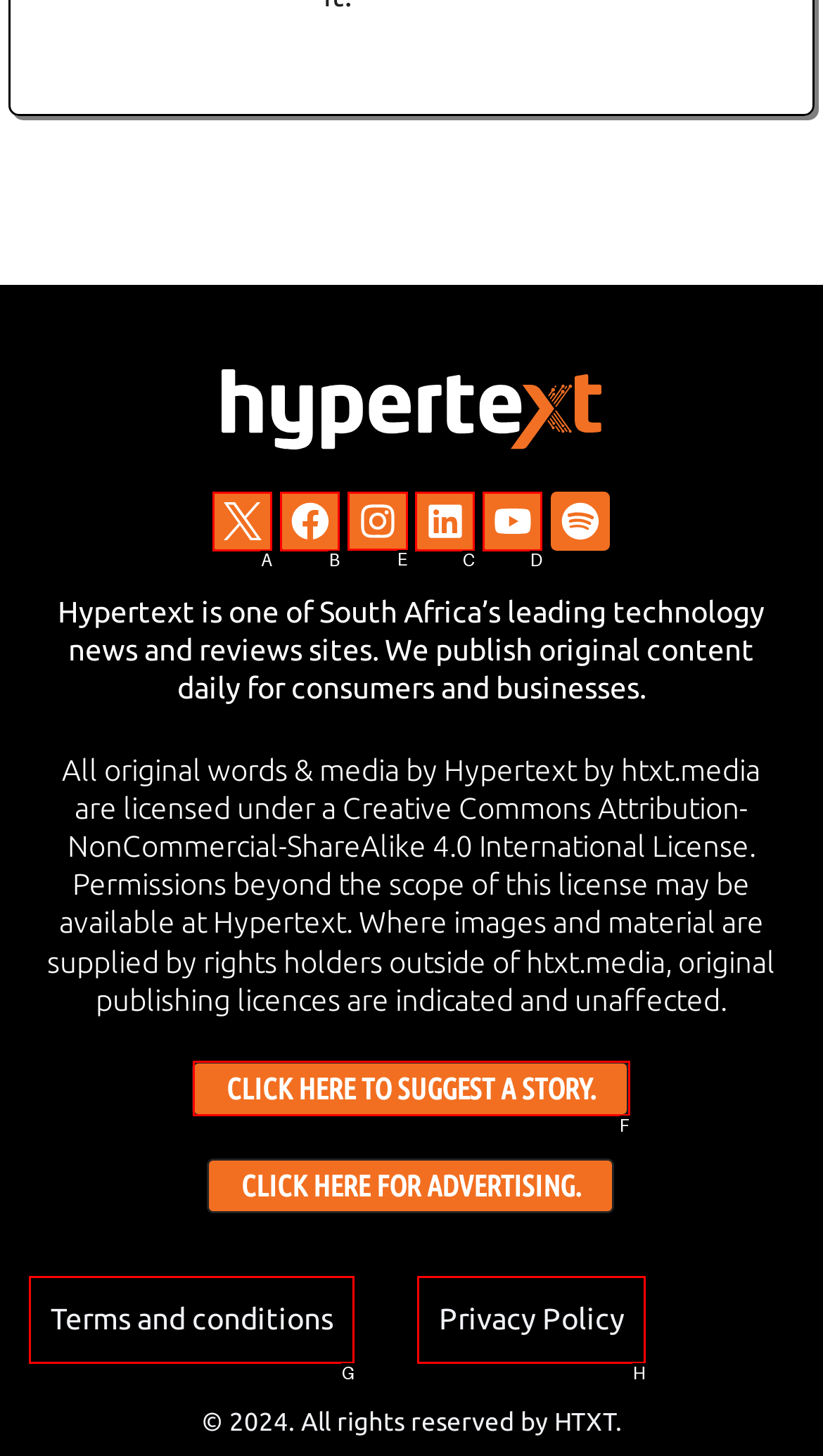Select the right option to accomplish this task: Check out Instagram. Reply with the letter corresponding to the correct UI element.

E